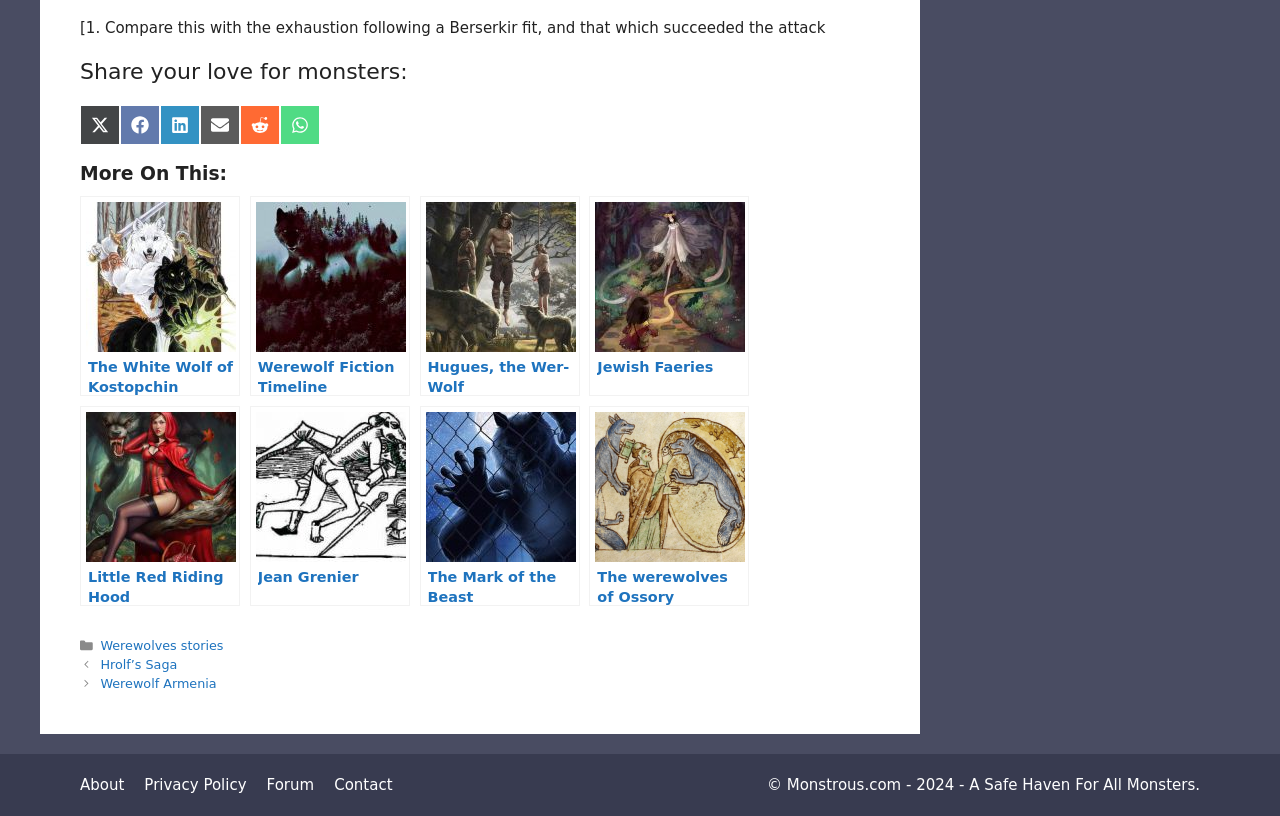How many categories are listed in the footer section?
Provide a detailed answer to the question, using the image to inform your response.

I looked at the footer section and found only one category listed, which is 'Werewolves stories'.